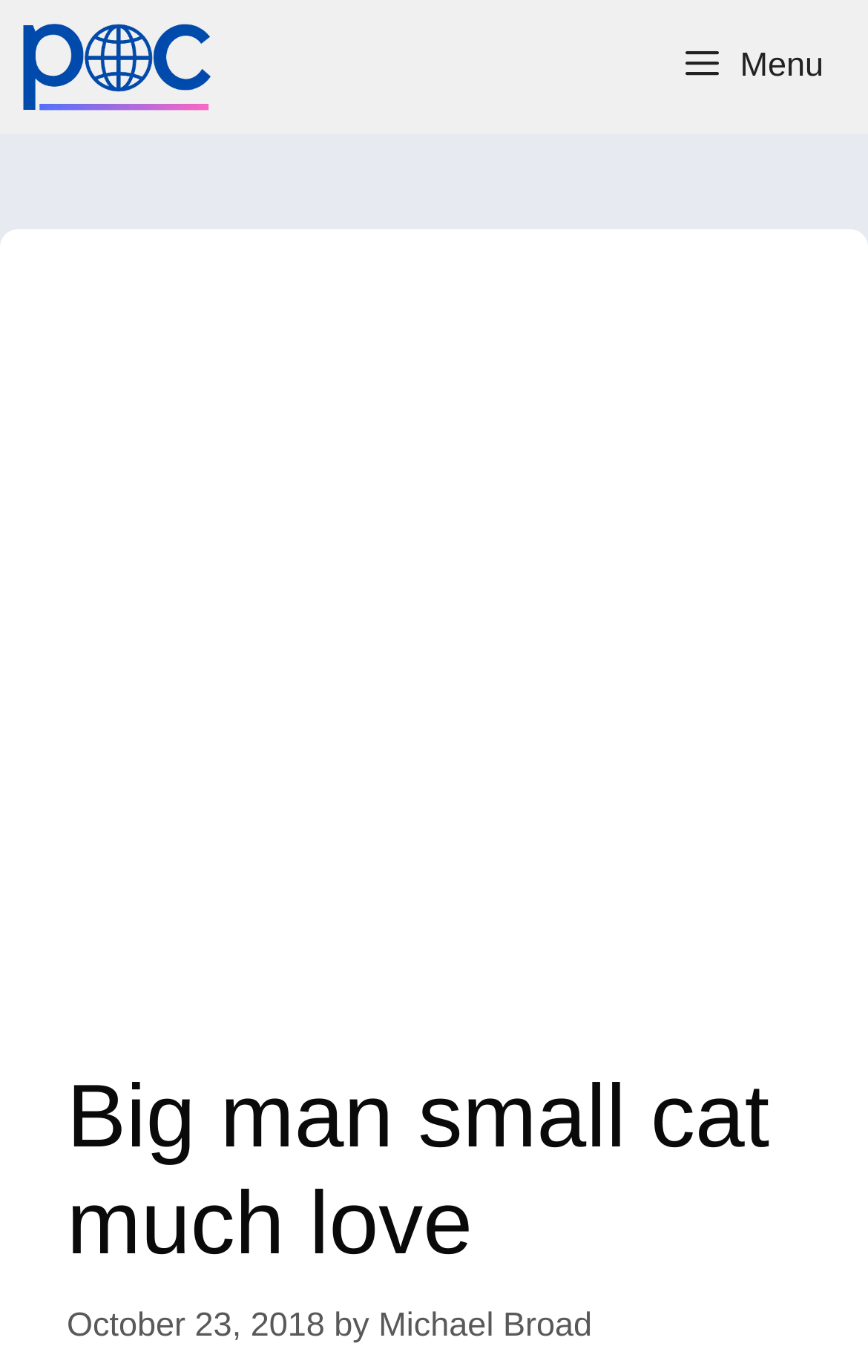Extract the bounding box coordinates for the UI element described by the text: "Starbucks News and Stories". The coordinates should be in the form of [left, top, right, bottom] with values between 0 and 1.

None